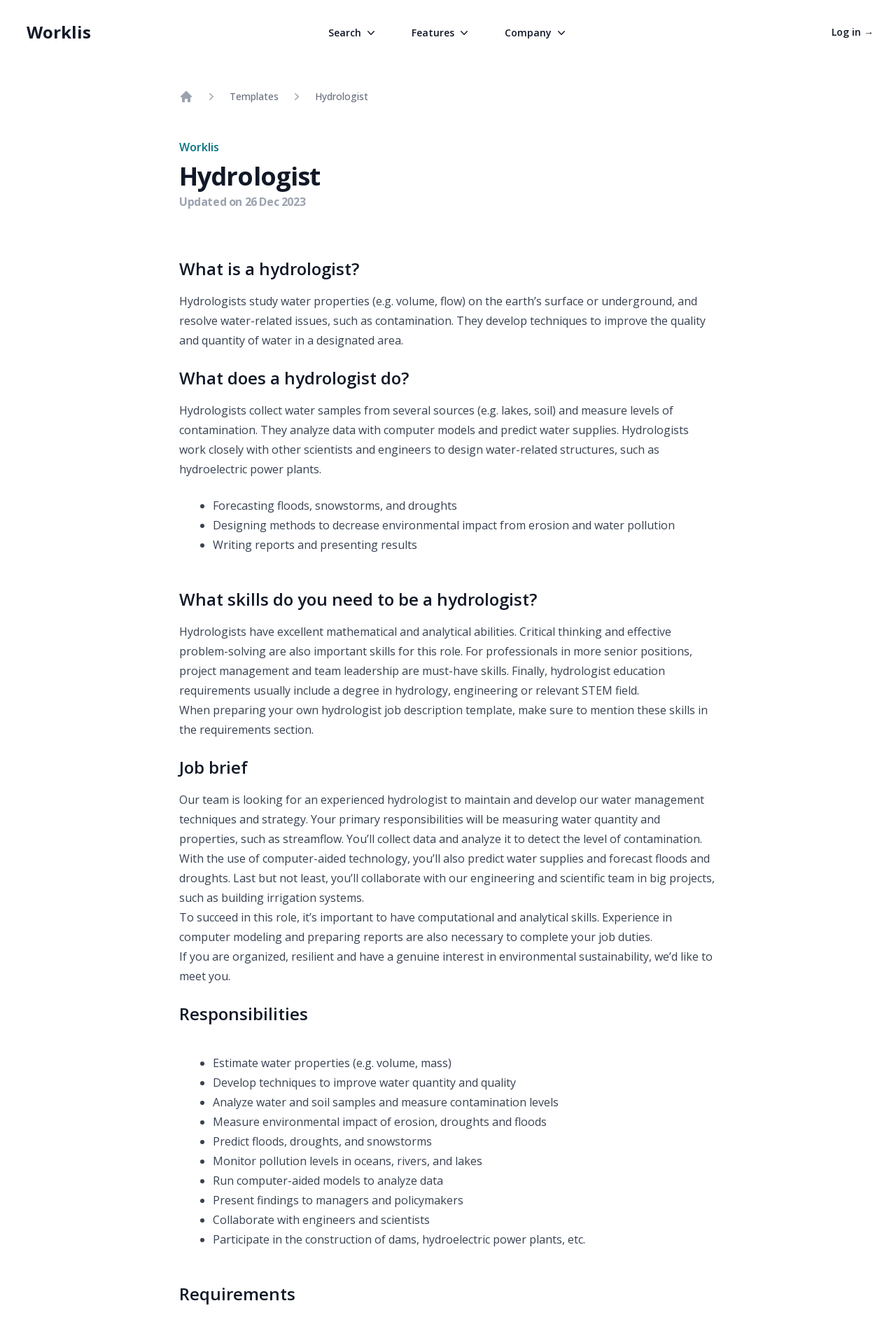Find the bounding box coordinates for the area that must be clicked to perform this action: "Log in to the system".

[0.928, 0.018, 0.975, 0.031]